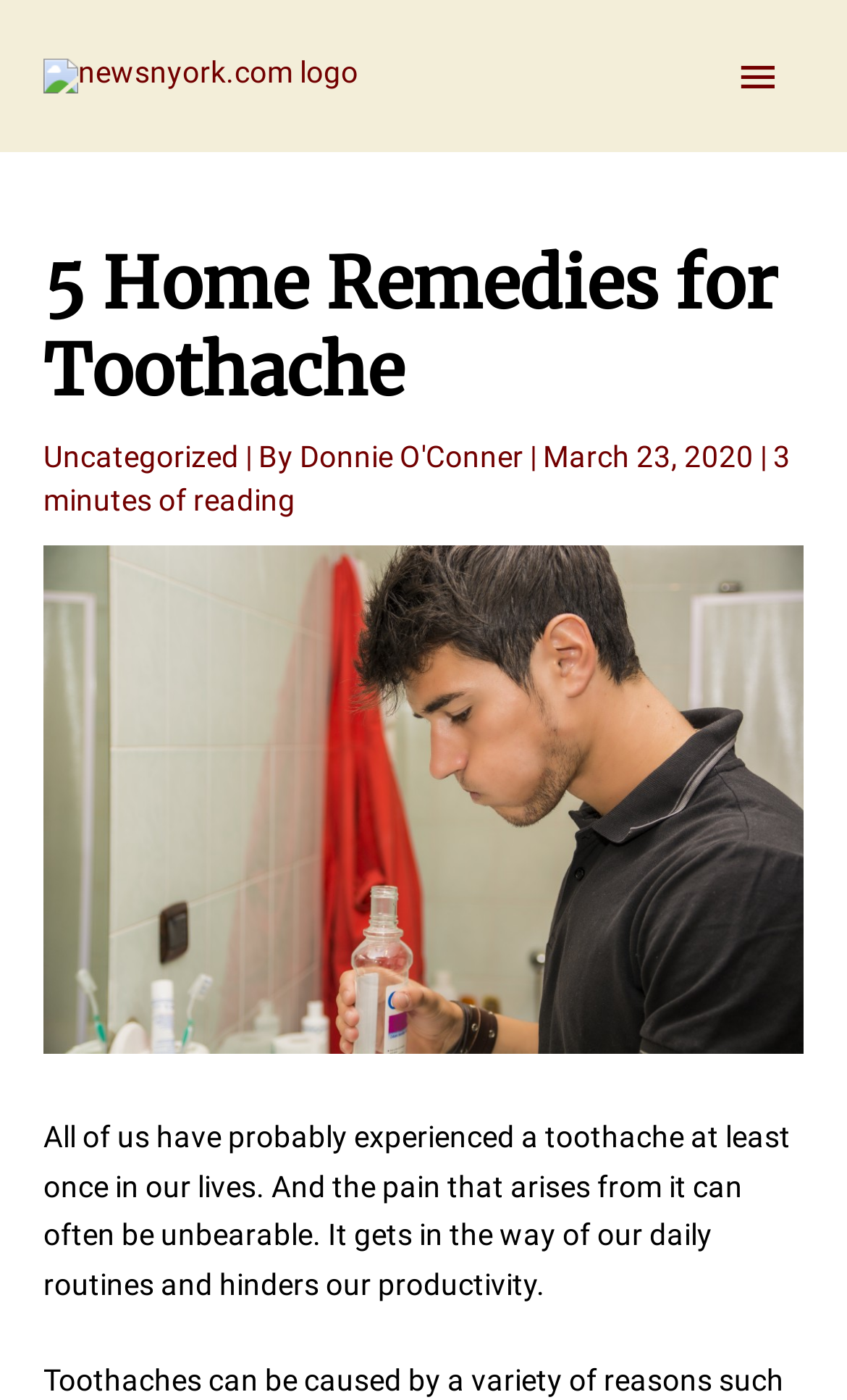How many links are in the header section?
Please provide a detailed and comprehensive answer to the question.

I counted the links in the header section by looking at the elements under the 'HeaderAsNonLandmark' section, and I found three links: 'Uncategorized', 'Donnie O'Conner', and the logo link.